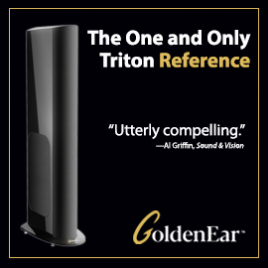Who provided the testimonial?
By examining the image, provide a one-word or phrase answer.

Al Griffin of Sound & Vision